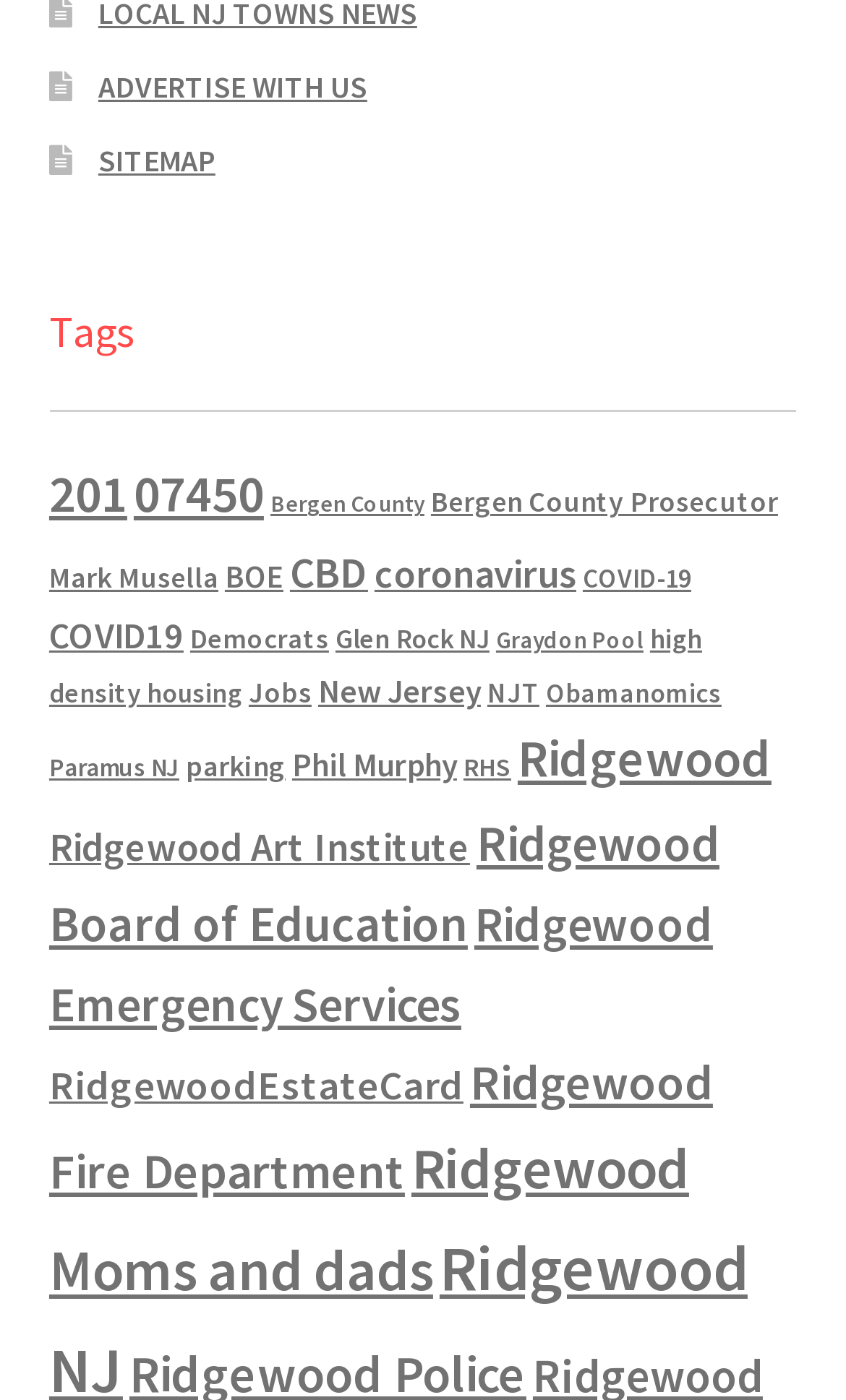Could you specify the bounding box coordinates for the clickable section to complete the following instruction: "Learn about COVID-19"?

[0.689, 0.401, 0.817, 0.424]